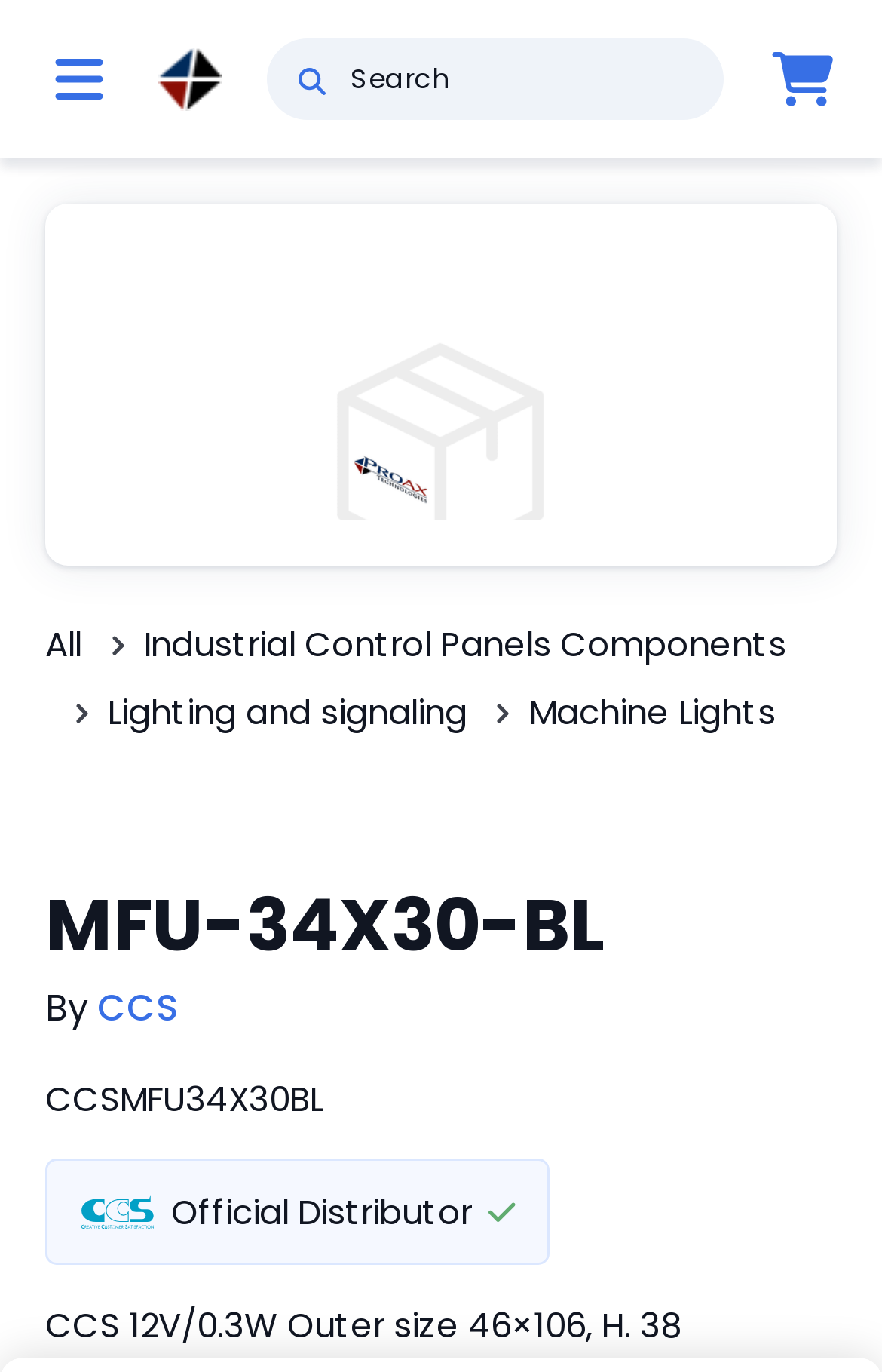Please indicate the bounding box coordinates of the element's region to be clicked to achieve the instruction: "Search for a product". Provide the coordinates as four float numbers between 0 and 1, i.e., [left, top, right, bottom].

[0.397, 0.031, 0.815, 0.084]